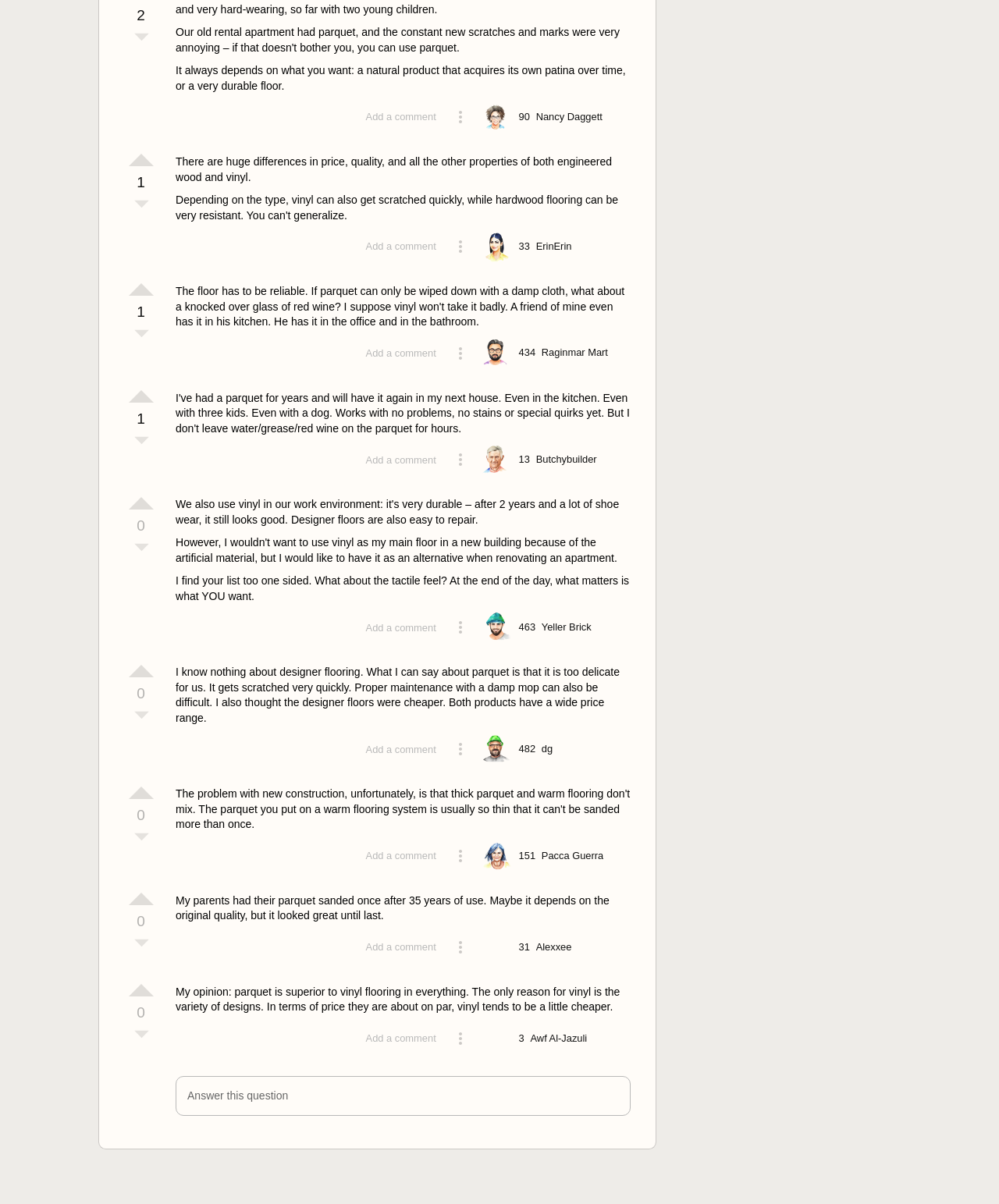Carefully examine the image and provide an in-depth answer to the question: What is the purpose of the 'Revisions (post history)' link?

The 'Revisions (post history)' link allows users to view the revision history of an answer, which can provide insight into how the answer has evolved over time and what changes have been made to it.